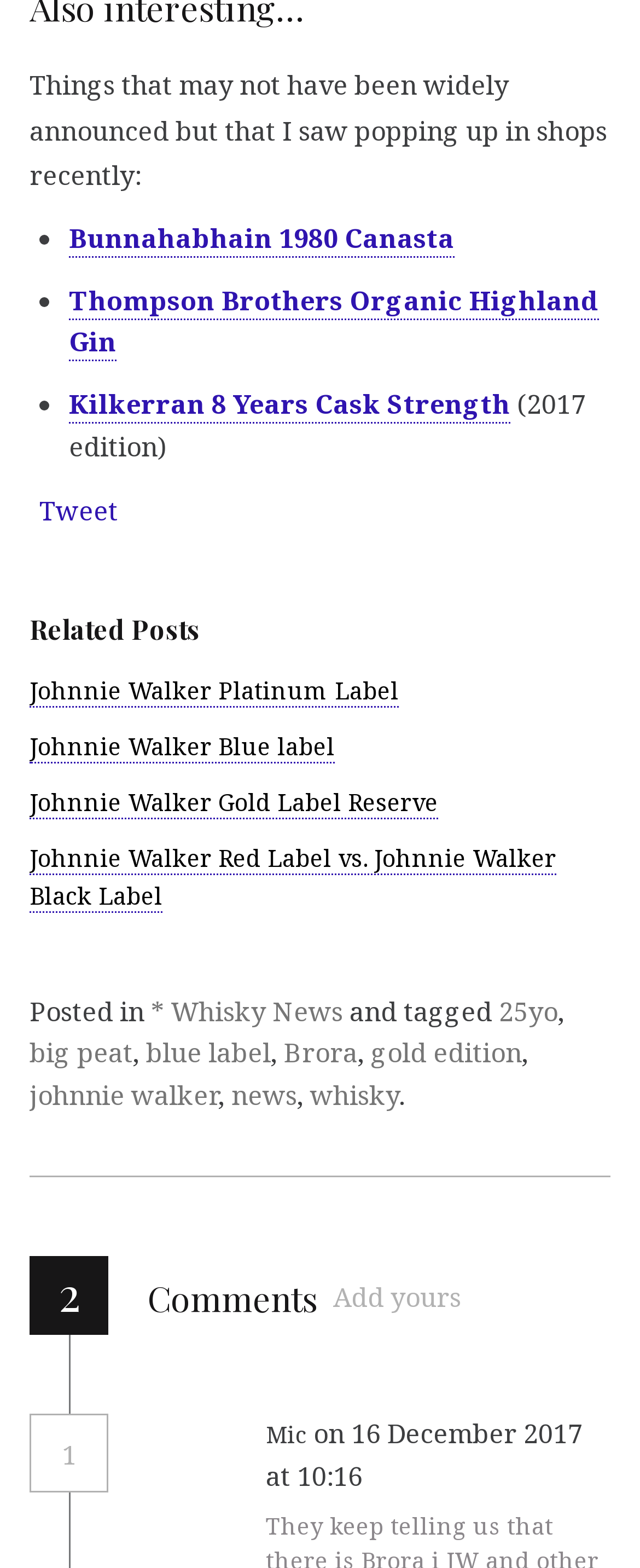What is the first whisky mentioned?
Based on the screenshot, give a detailed explanation to answer the question.

The first whisky mentioned is the one that appears first in the list, which is 'Bunnahabhain 1980 Canasta'.